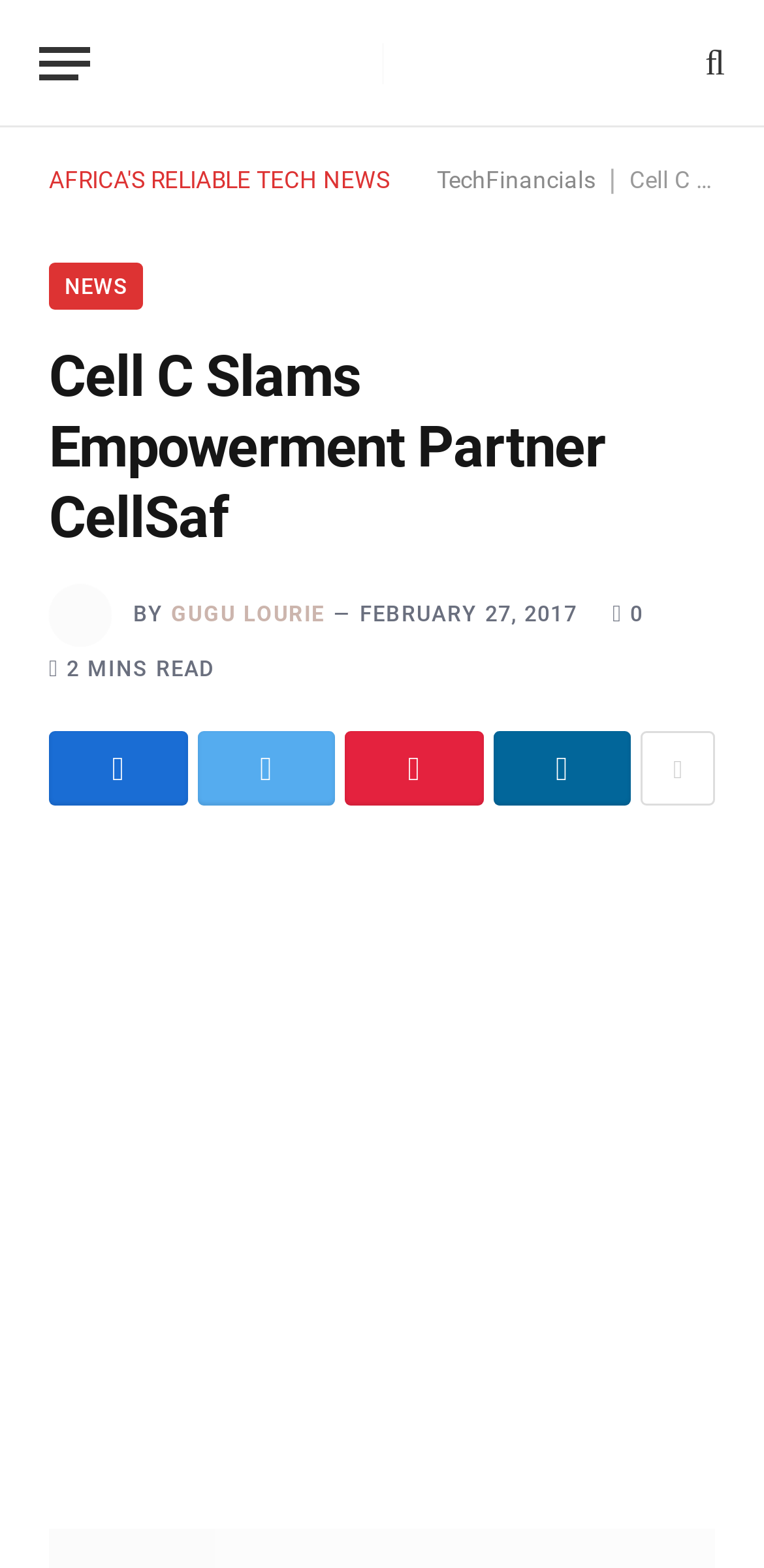Based on the image, provide a detailed and complete answer to the question: 
What is the name of the website?

The website's logo is an image with the text 'TechFinancials', which suggests that the name of the website is TechFinancials.